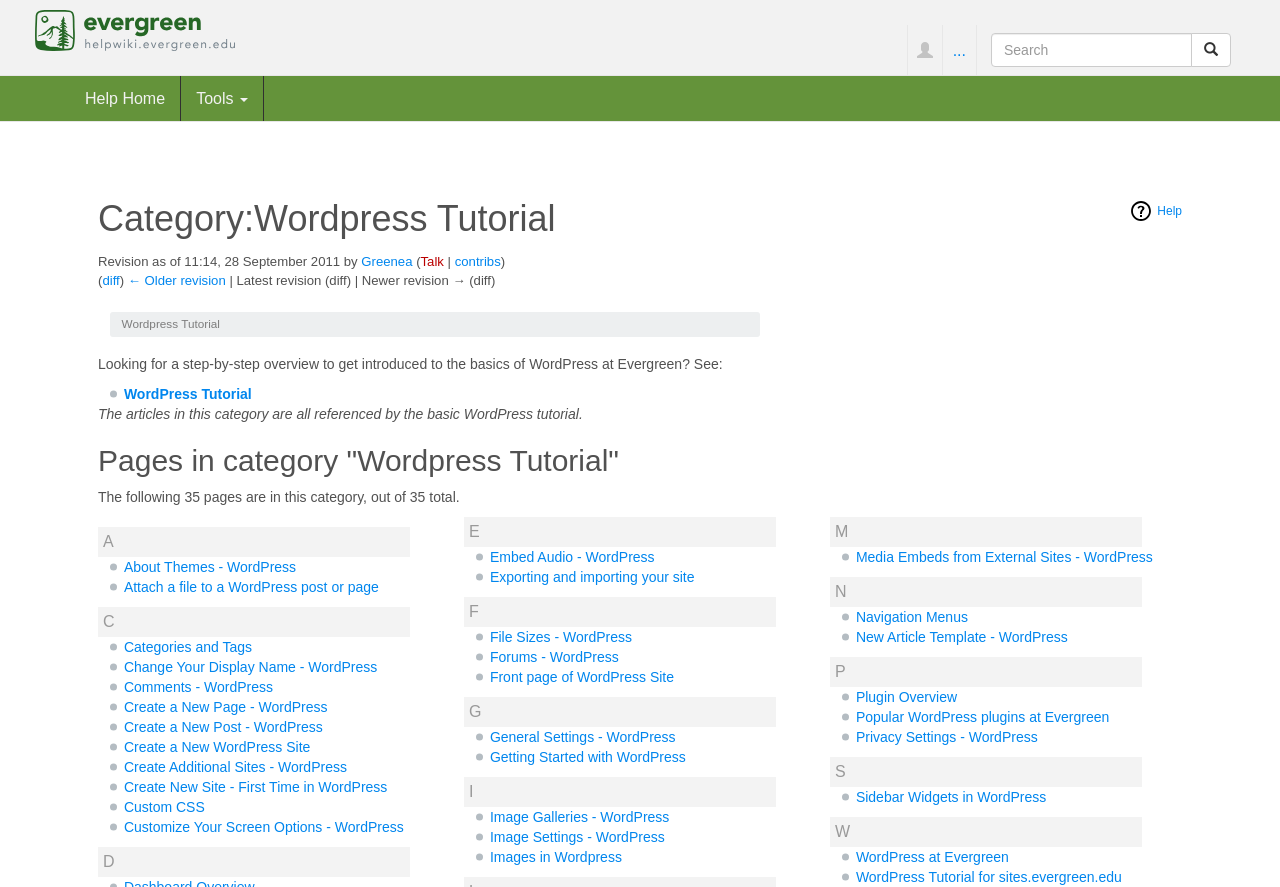Find the bounding box coordinates for the element that must be clicked to complete the instruction: "Go to Help Home". The coordinates should be four float numbers between 0 and 1, indicated as [left, top, right, bottom].

[0.055, 0.086, 0.141, 0.136]